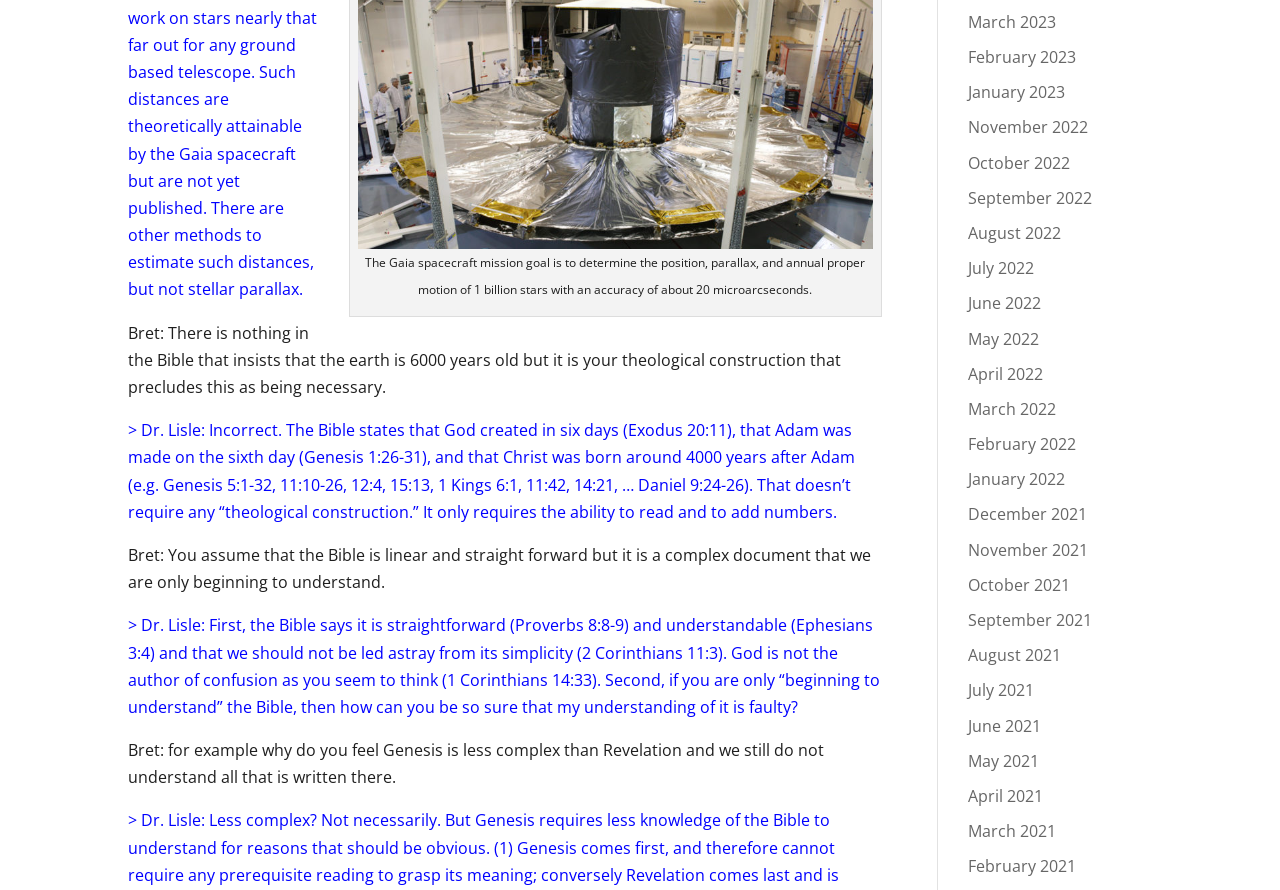Please identify the bounding box coordinates of the element that needs to be clicked to execute the following command: "Click the link to January 2022". Provide the bounding box using four float numbers between 0 and 1, formatted as [left, top, right, bottom].

[0.756, 0.526, 0.832, 0.551]